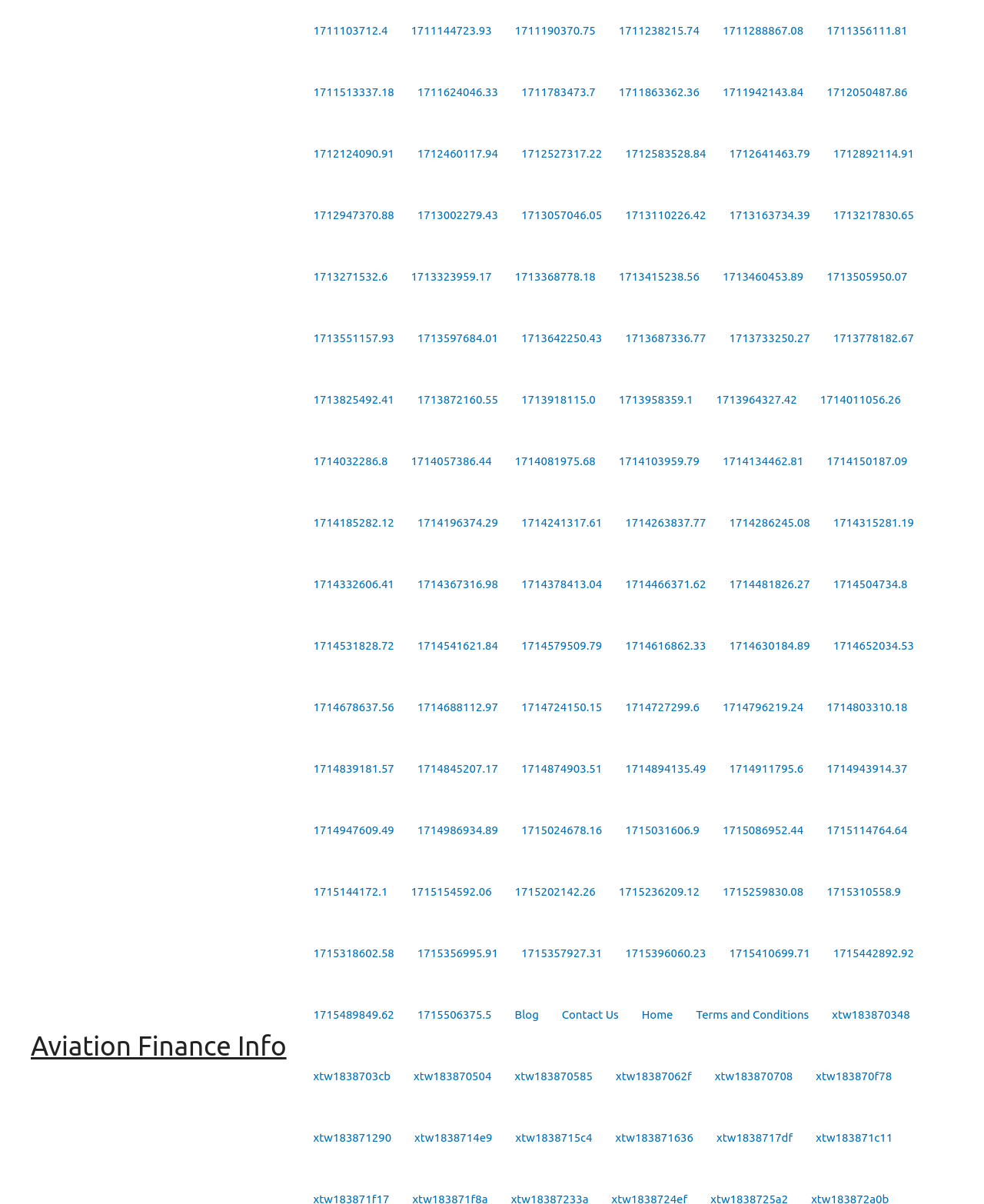Please identify and generate the text content of the webpage's main heading.

Let’s Talk About The Bell V-280 That Has Won The Future Long Range Assault Aircraft Competition